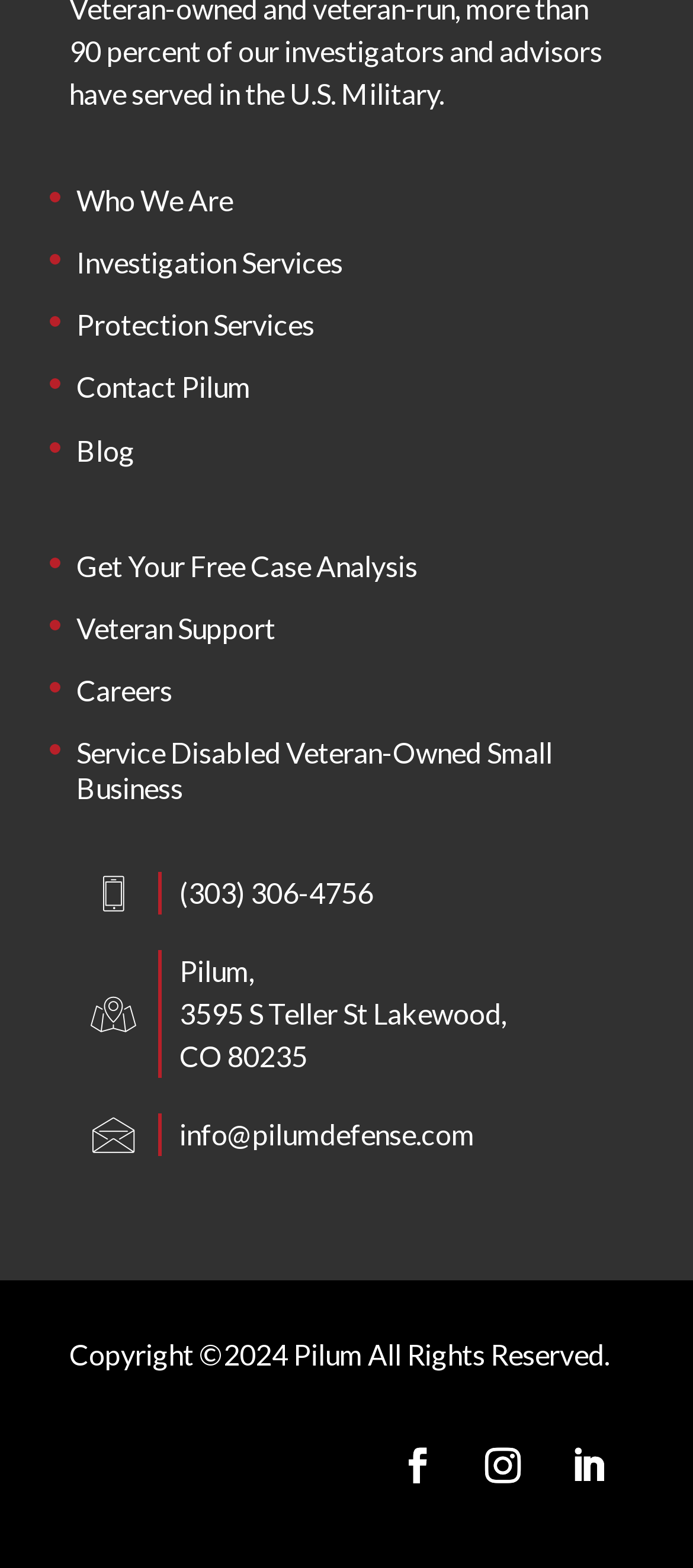How many social media links are at the bottom of the page?
Your answer should be a single word or phrase derived from the screenshot.

3